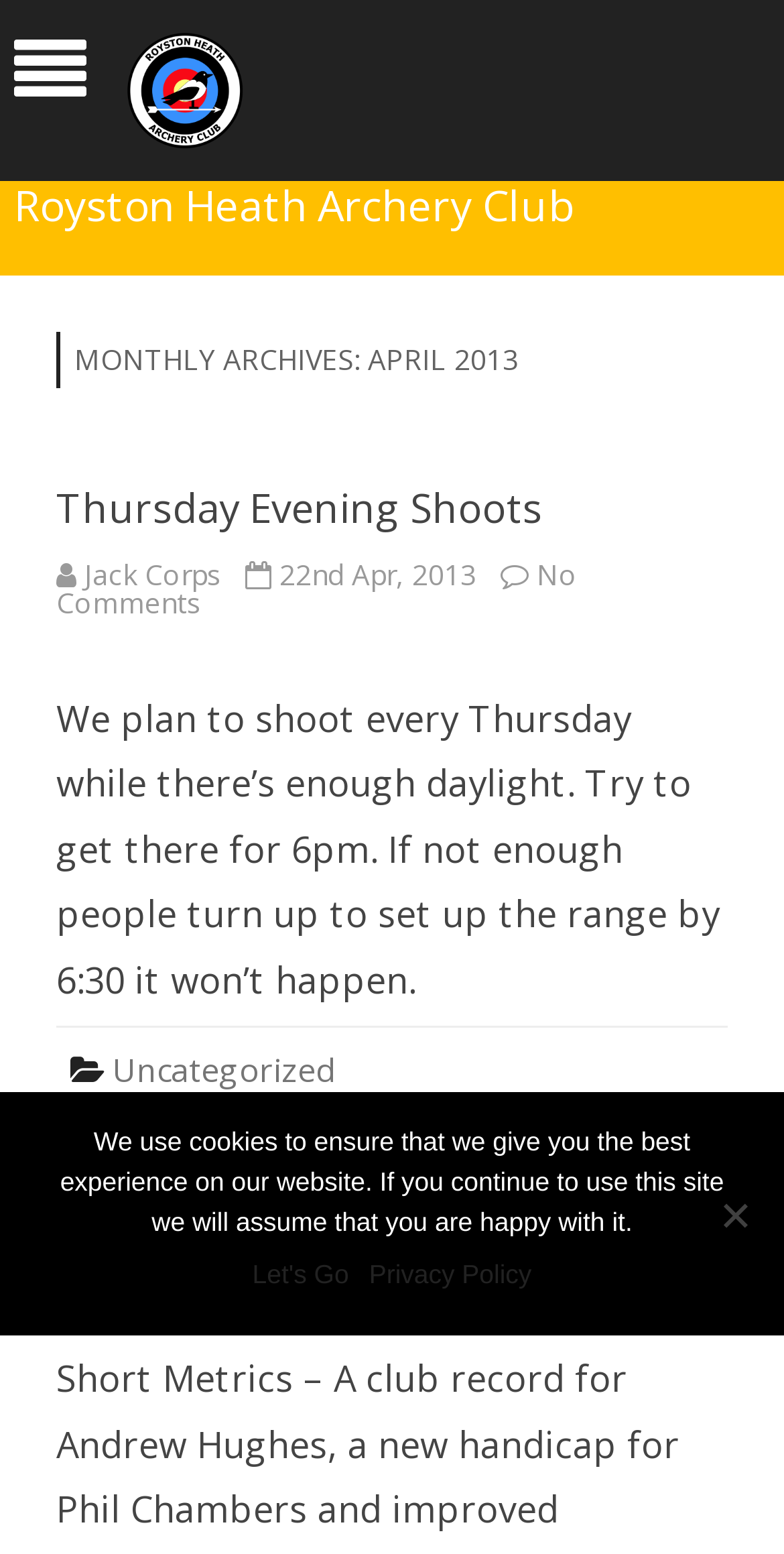Pinpoint the bounding box coordinates of the clickable element needed to complete the instruction: "Read the post by Jack Corps". The coordinates should be provided as four float numbers between 0 and 1: [left, top, right, bottom].

[0.108, 0.357, 0.282, 0.382]